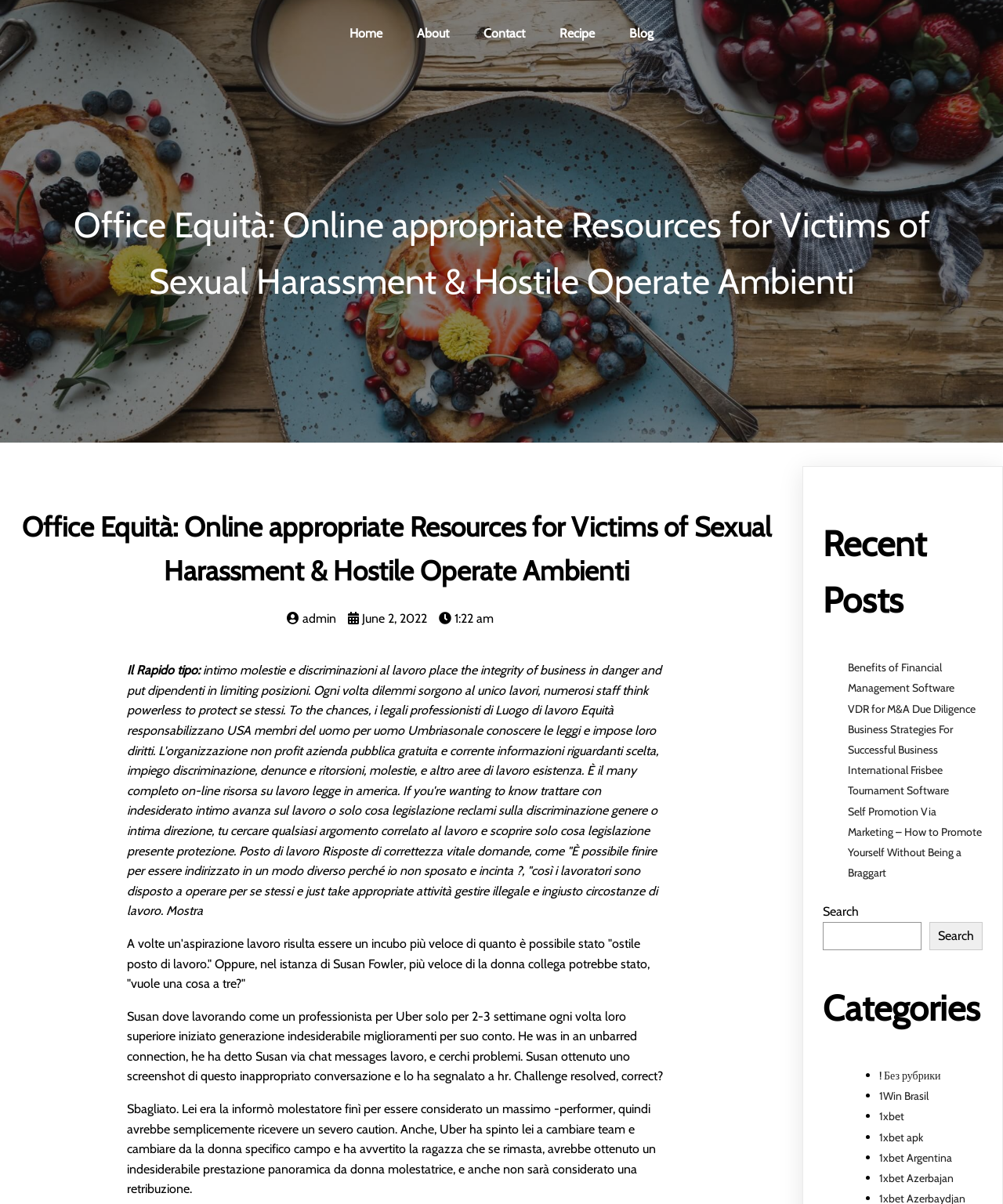Given the following UI element description: "uomo per uomo Umbria", find the bounding box coordinates in the webpage screenshot.

[0.317, 0.601, 0.446, 0.613]